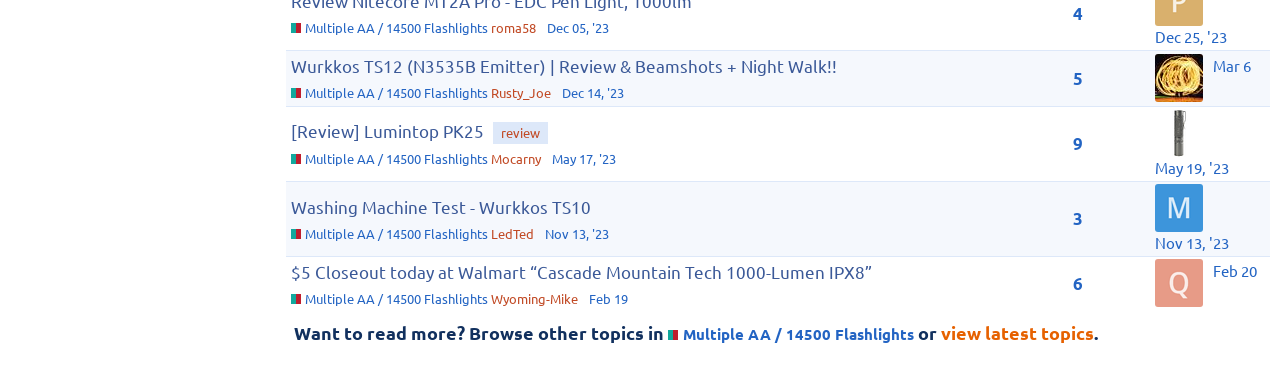Using the format (top-left x, top-left y, bottom-right x, bottom-right y), and given the element description, identify the bounding box coordinates within the screenshot: Dec 14, '23

[0.433, 0.23, 0.488, 0.276]